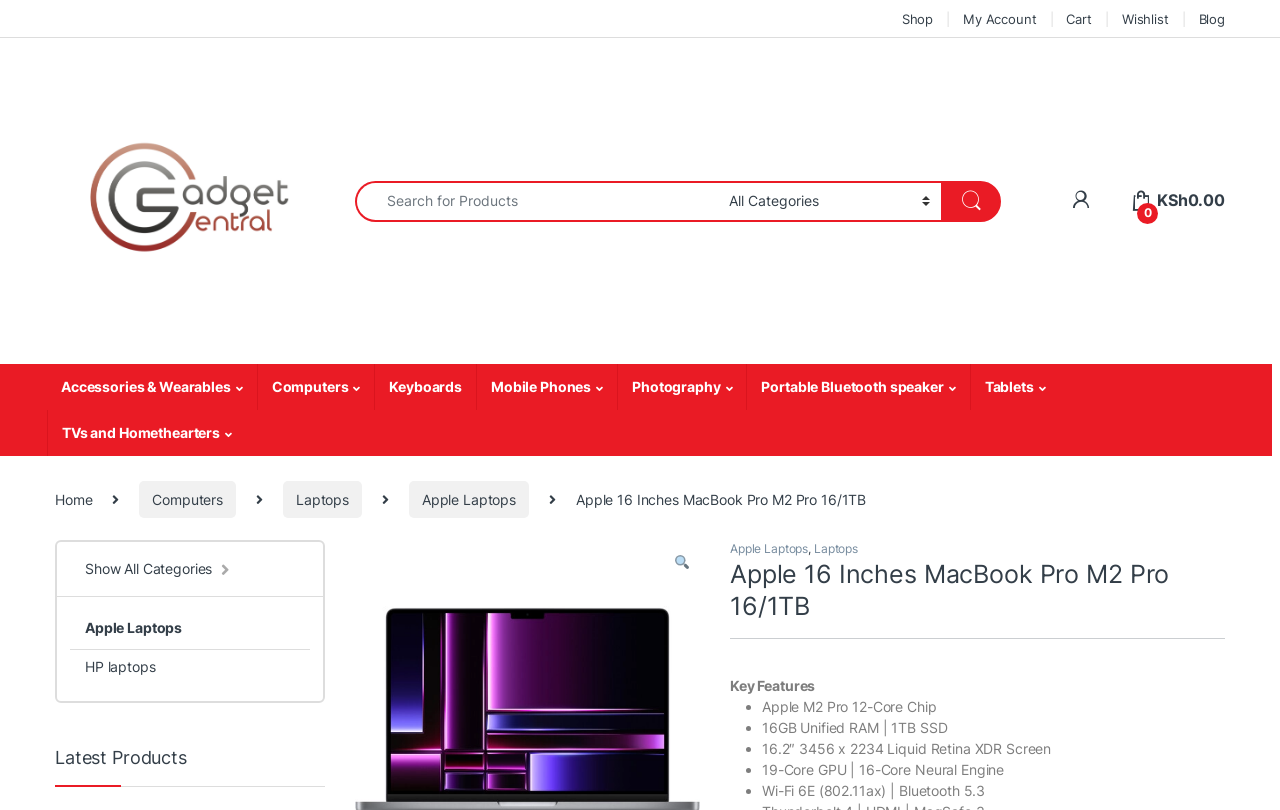What is the GPU specification of the Apple 16 Inches MacBook Pro M2 Pro 16/1TB?
Please provide a single word or phrase as your answer based on the screenshot.

19-Core GPU